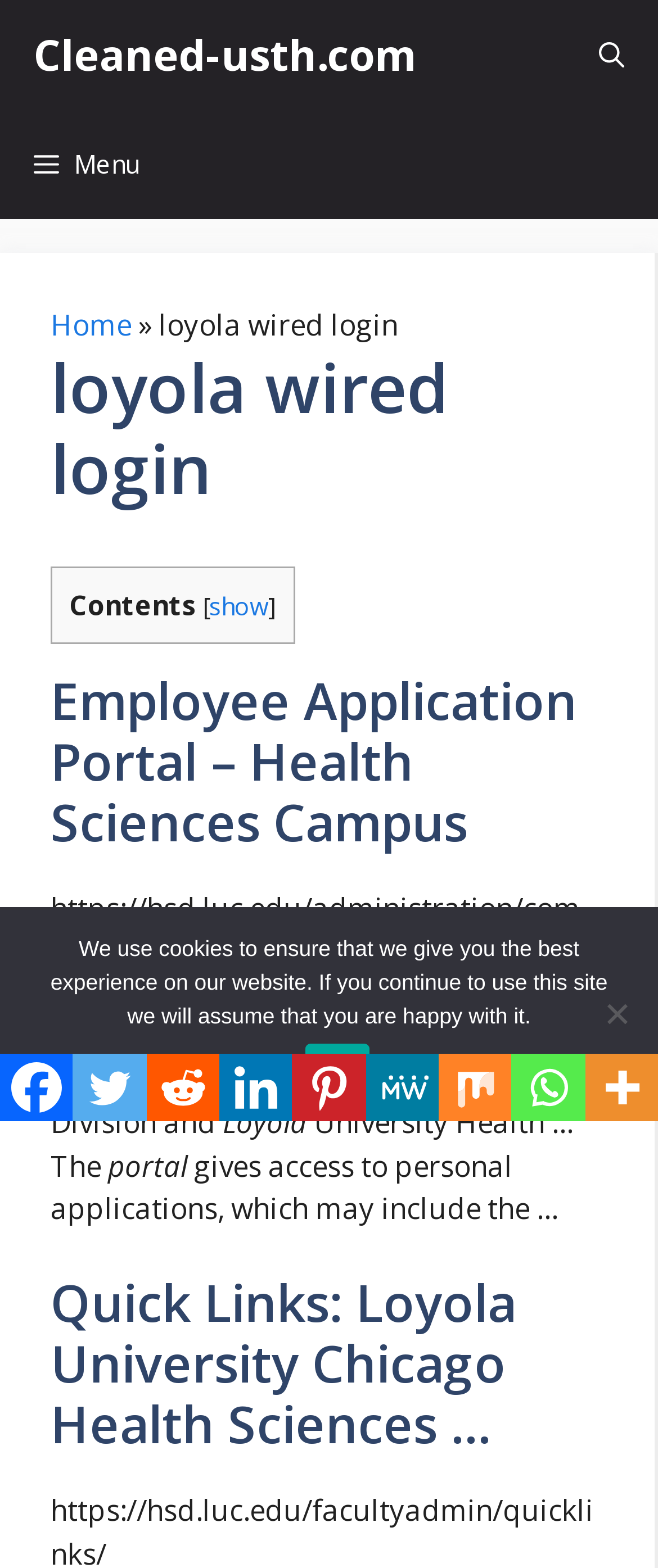Bounding box coordinates should be provided in the format (top-left x, top-left y, bottom-right x, bottom-right y) with all values between 0 and 1. Identify the bounding box for this UI element: aria-label="Facebook" title="Facebook"

[0.0, 0.672, 0.111, 0.715]